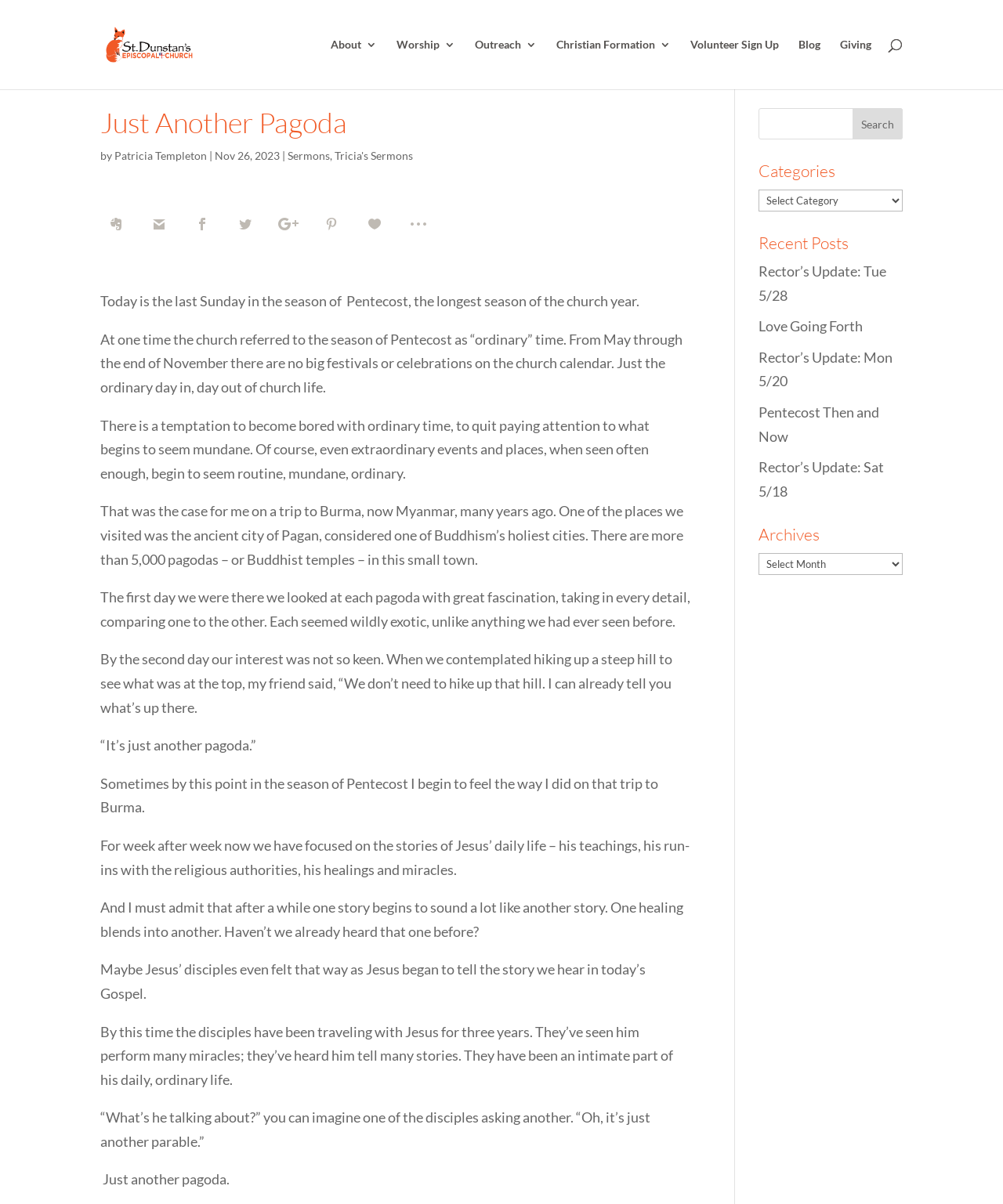Can you identify and provide the main heading of the webpage?

Just Another Pagoda